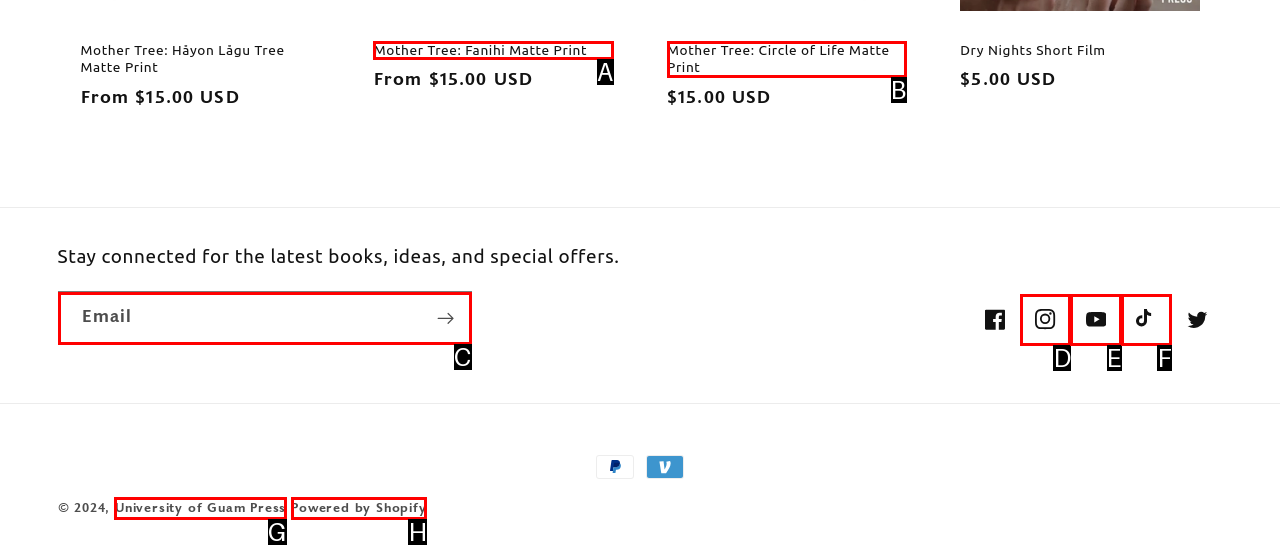Point out the HTML element I should click to achieve the following: Subscribe to the newsletter Reply with the letter of the selected element.

C